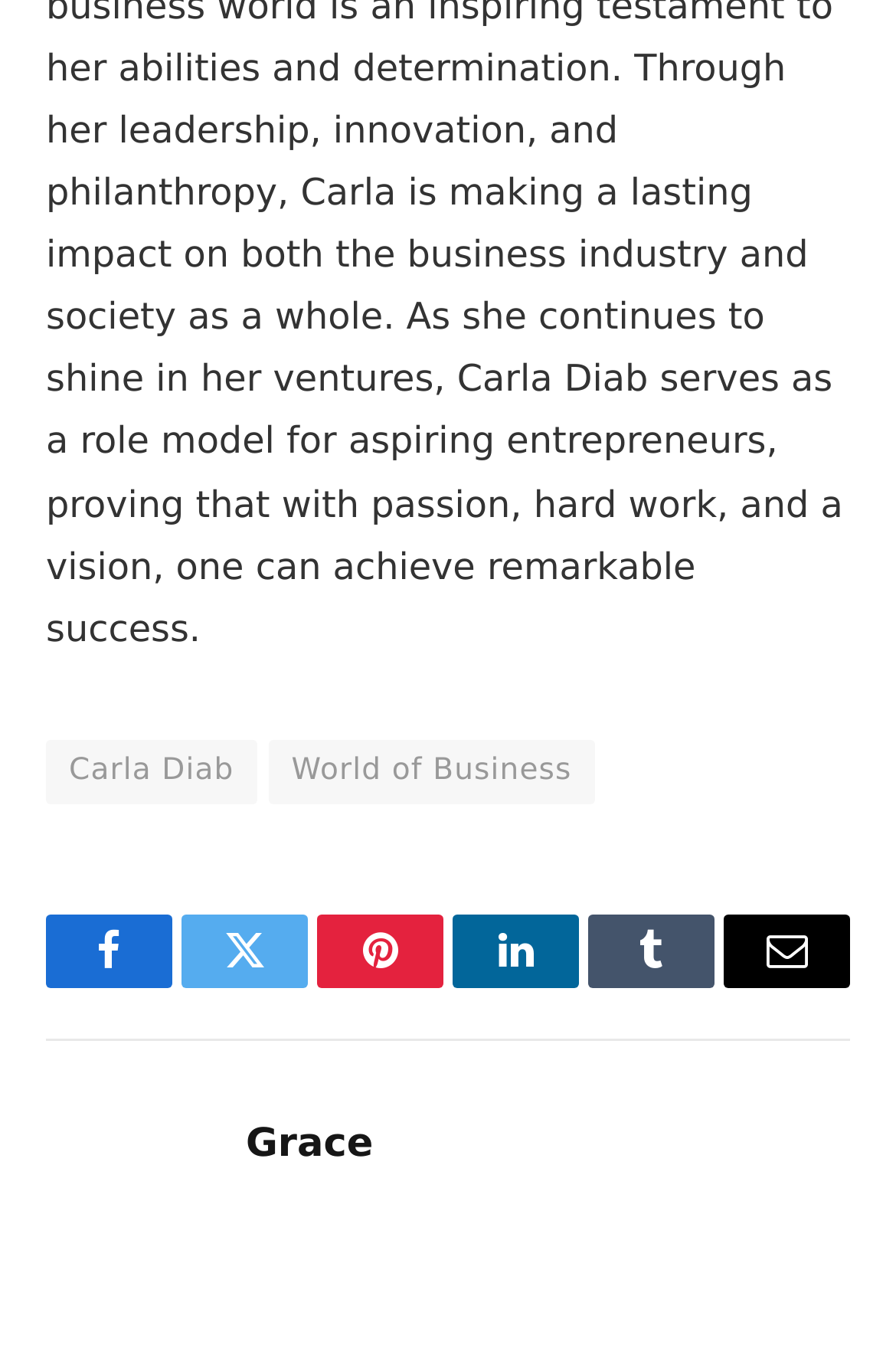What is the last social media platform listed?
Look at the image and respond with a one-word or short phrase answer.

Email